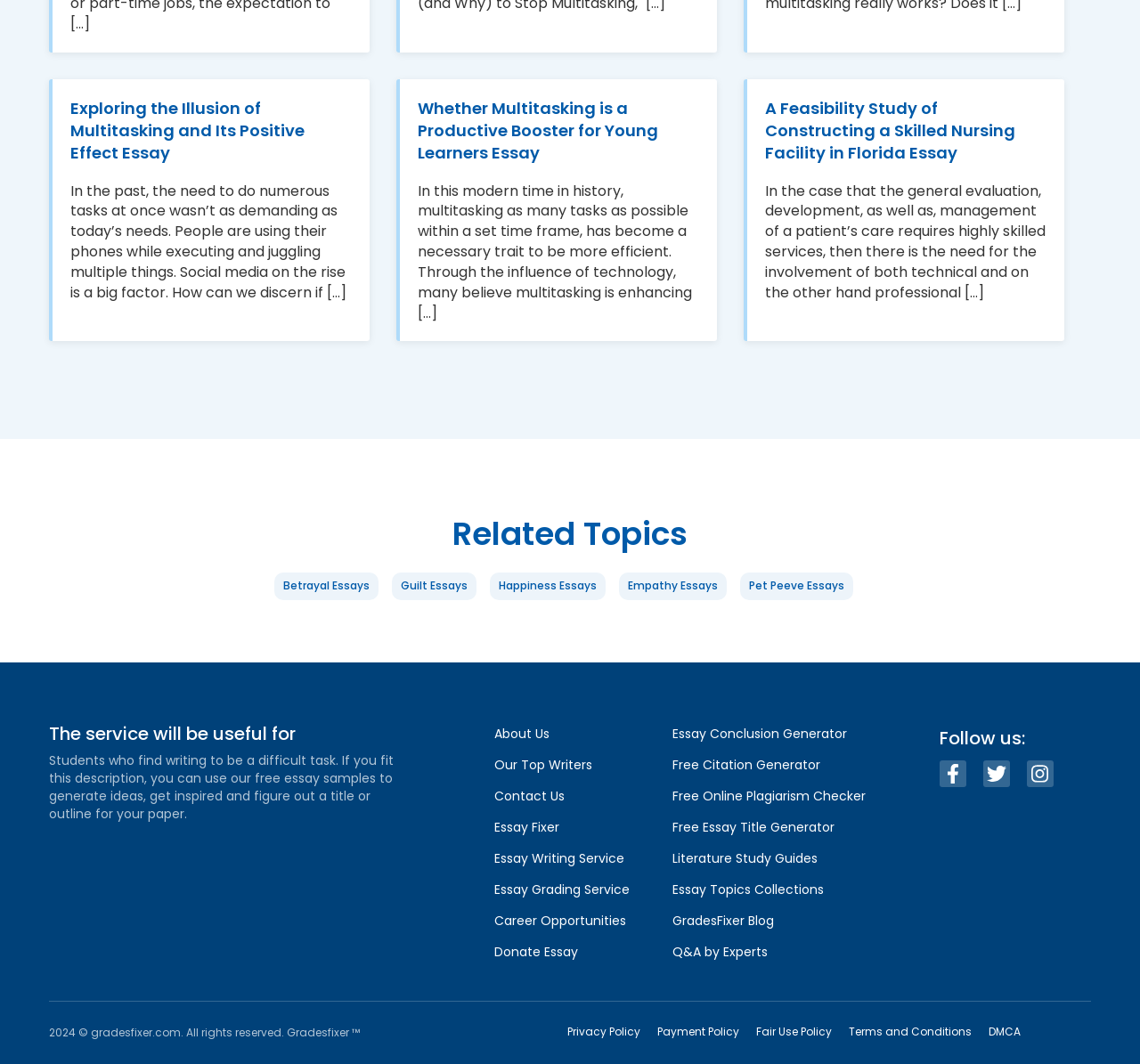Based on the element description, predict the bounding box coordinates (top-left x, top-left y, bottom-right x, bottom-right y) for the UI element in the screenshot: Payment Policy

[0.577, 0.962, 0.648, 0.978]